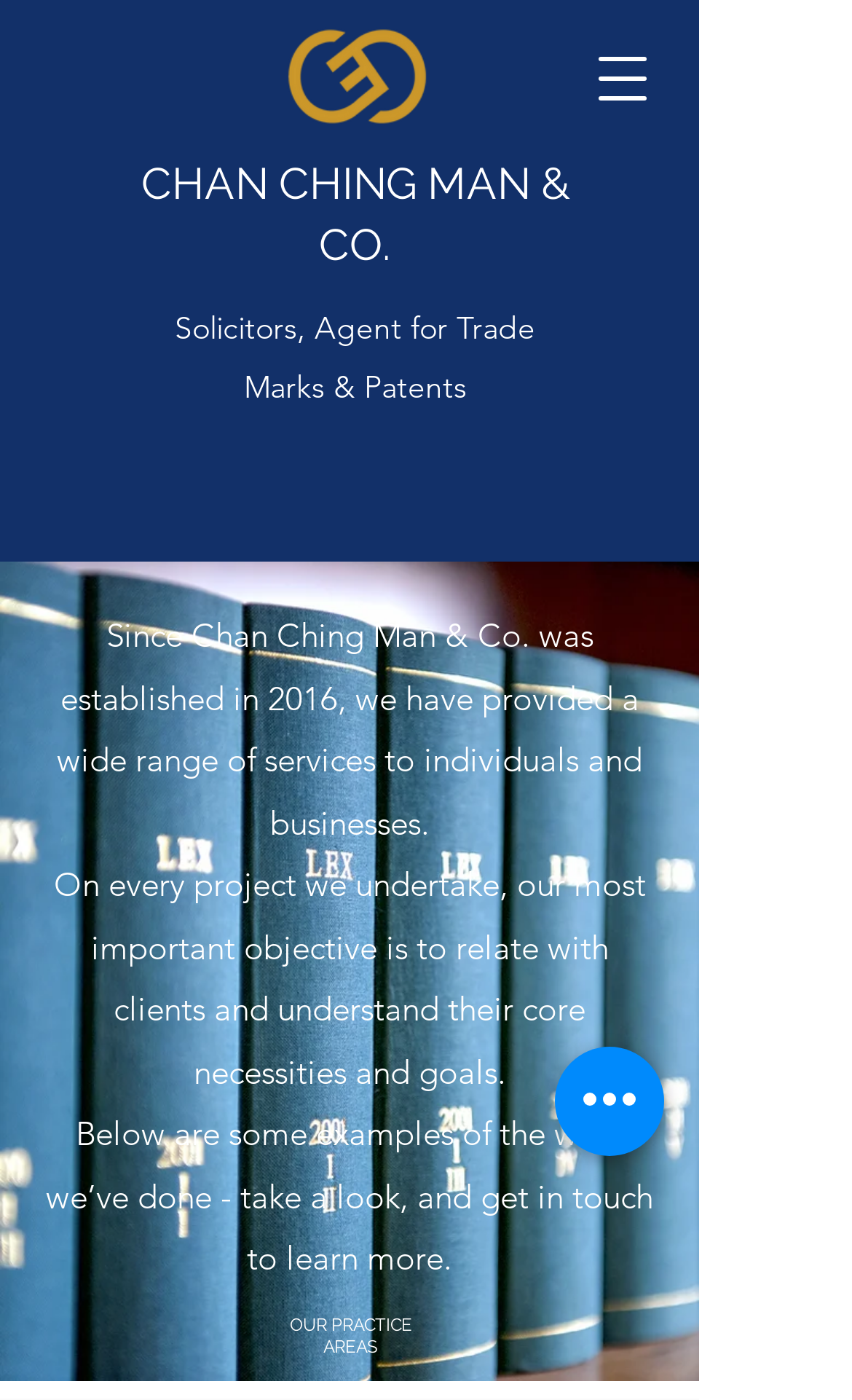What is the theme of the image at the bottom of the webpage?
Please answer the question with a detailed response using the information from the screenshot.

I found an image element with the description 'Law Books' which is located at the bottom of the webpage, suggesting that the theme of the image is related to law books.